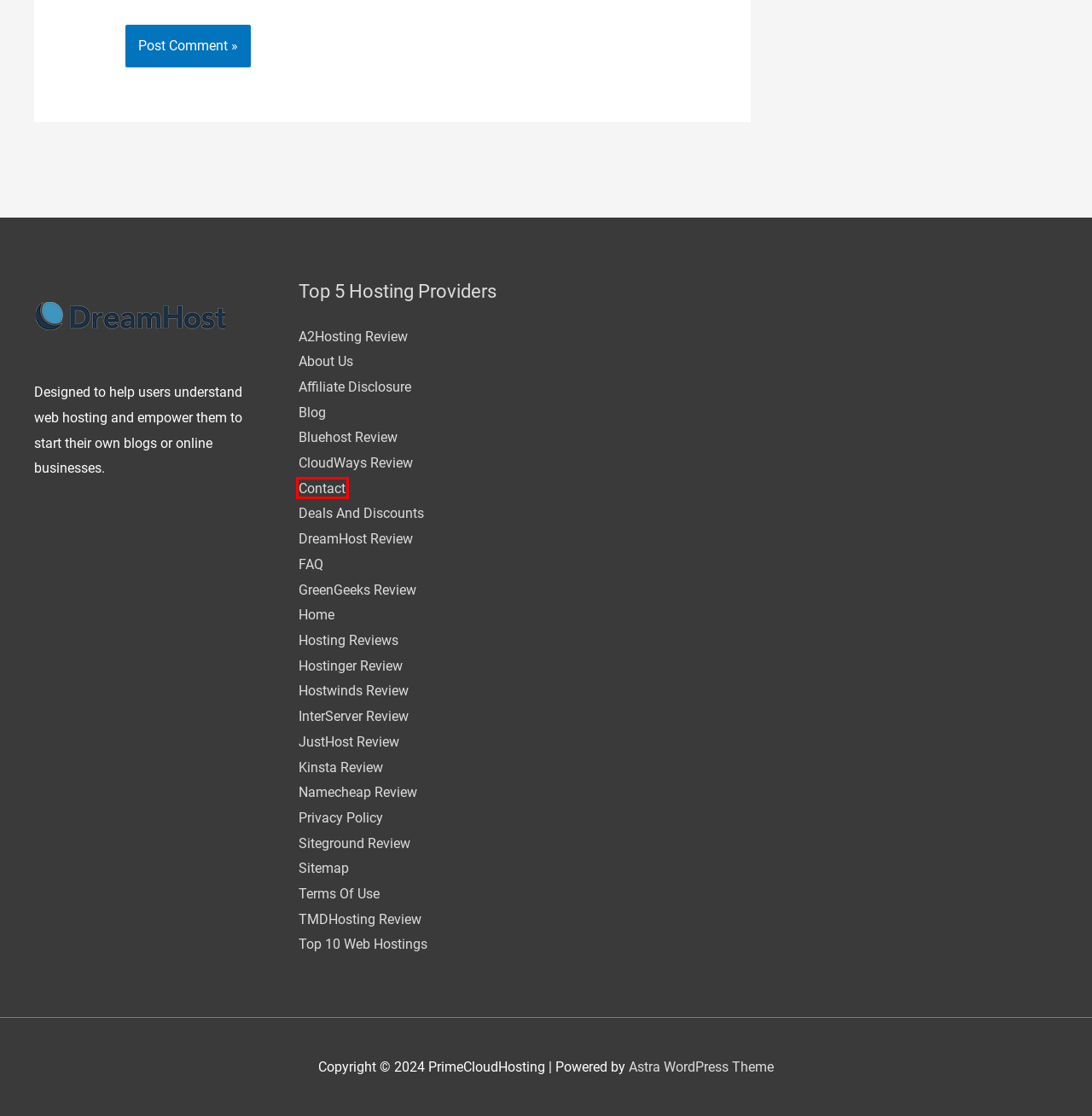You are provided with a screenshot of a webpage containing a red rectangle bounding box. Identify the webpage description that best matches the new webpage after the element in the bounding box is clicked. Here are the potential descriptions:
A. Kinsta Review – PrimeCloudHosting
B. Hostwinds Review – PrimeCloudHosting
C. Astra – Fast, Lightweight & Customizable WordPress Theme - Download Now!
D. Siteground Review – PrimeCloudHosting
E. Hostinger Review – PrimeCloudHosting
F. A2Hosting Review – PrimeCloudHosting
G. Contact – PrimeCloudHosting
H. GreenGeeks Review – PrimeCloudHosting

G